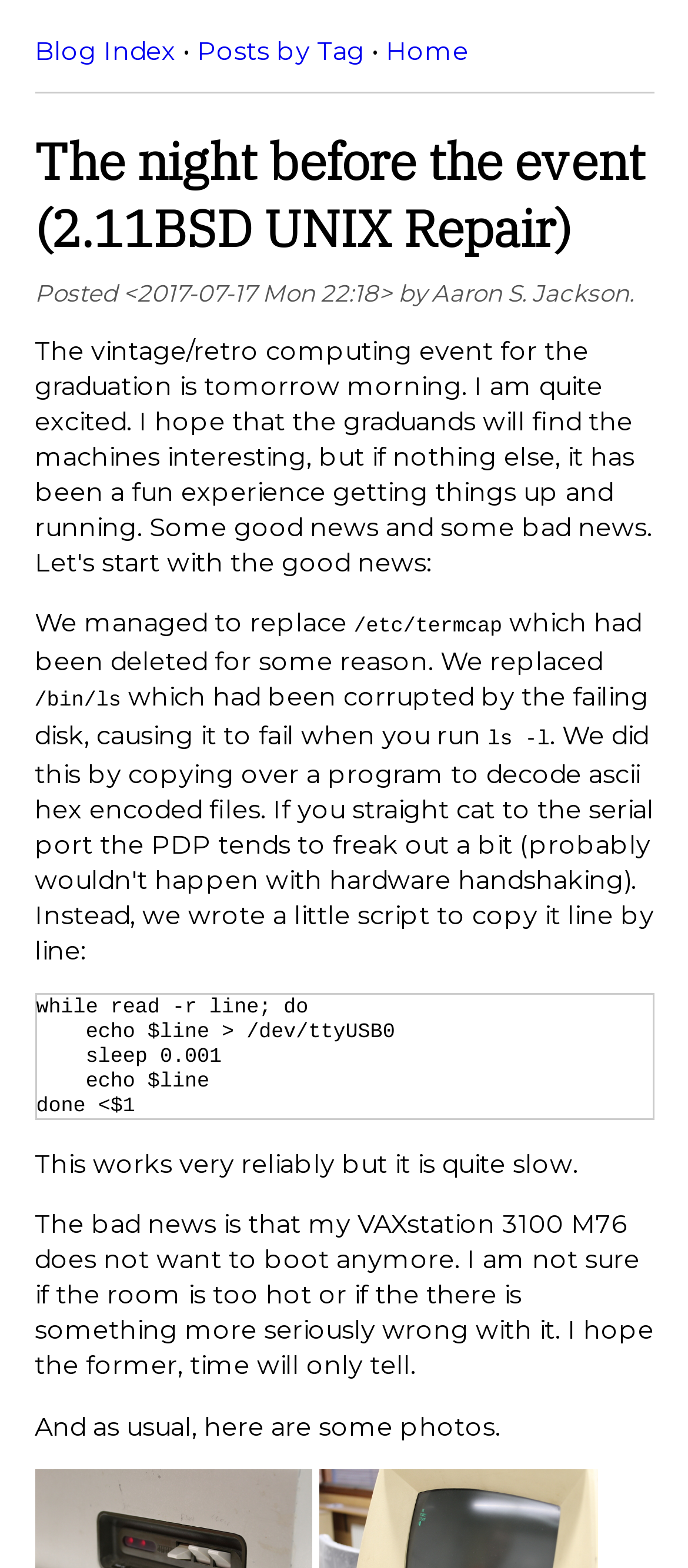What is the date of the post?
Please provide a comprehensive answer based on the information in the image.

I found the date of the post by looking at the text 'Posted <2017-07-17 Mon 22:18> by Aaron S. Jackson.' which is located below the main heading.